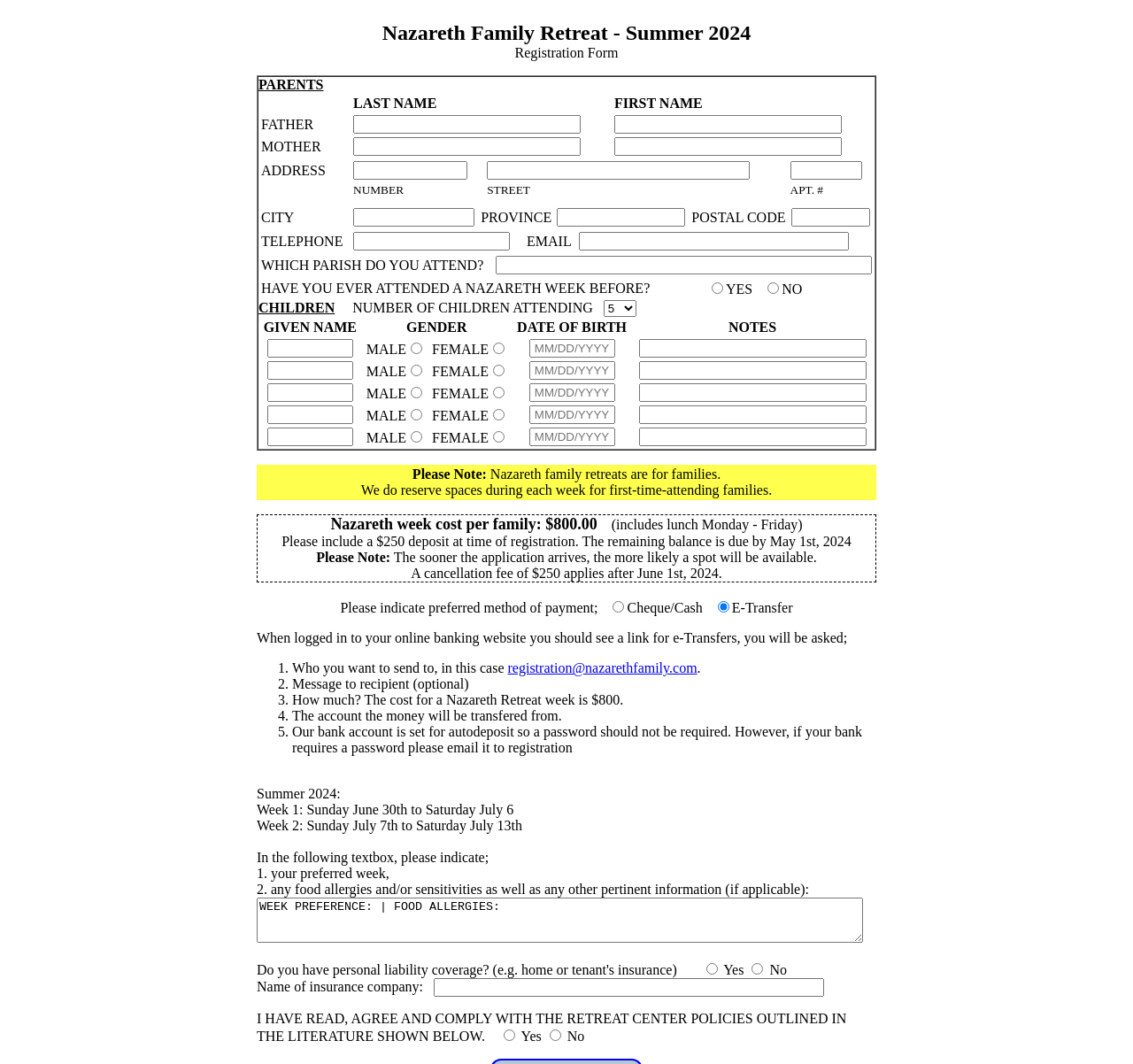What is the purpose of the 'Have you ever attended a Nazareth Week before?' question?
Answer briefly with a single word or phrase based on the image.

To determine previous attendance